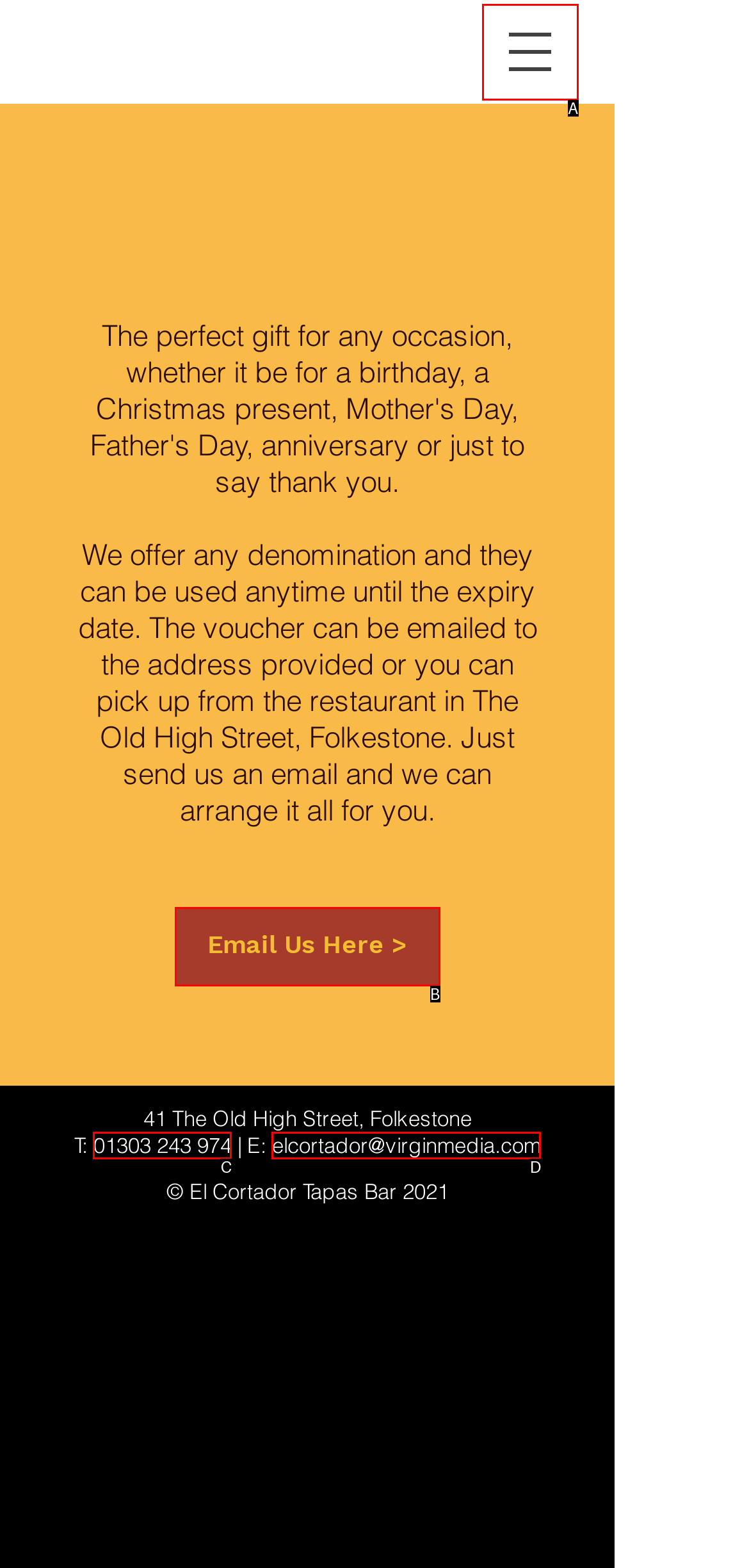Select the letter that corresponds to the description: elcortador@virginmedia.com. Provide your answer using the option's letter.

D